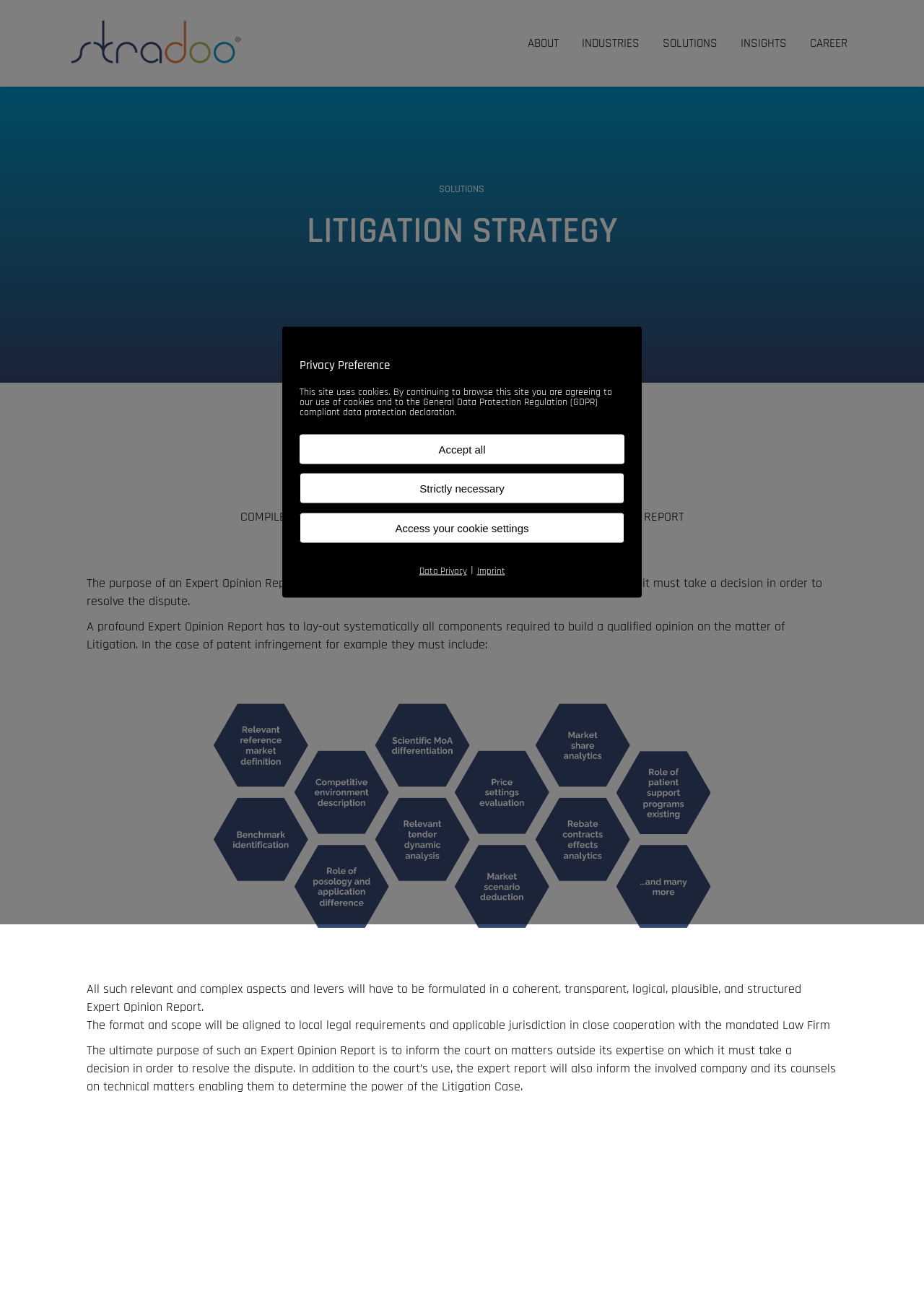Please specify the bounding box coordinates of the clickable region necessary for completing the following instruction: "Click Go to Top". The coordinates must consist of four float numbers between 0 and 1, i.e., [left, top, right, bottom].

[0.961, 0.689, 0.992, 0.711]